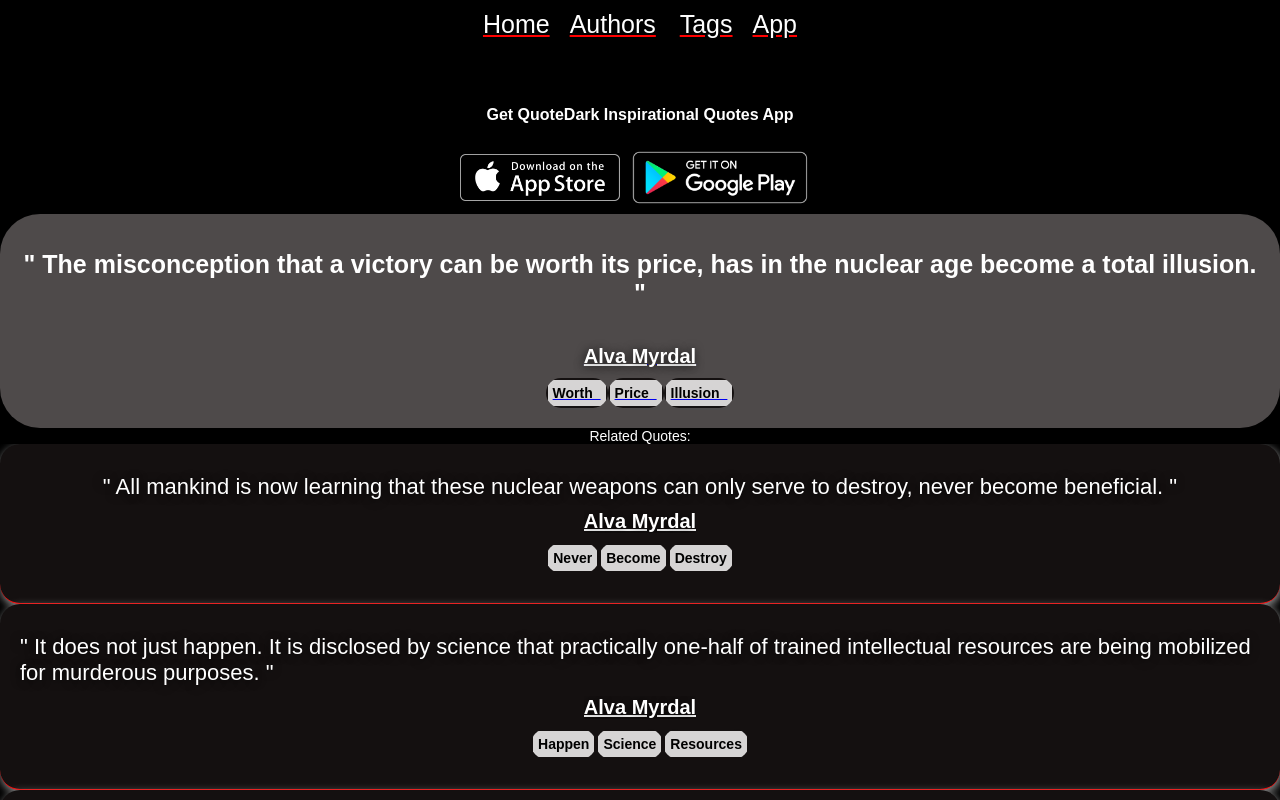Locate and provide the bounding box coordinates for the HTML element that matches this description: "Gaming".

None